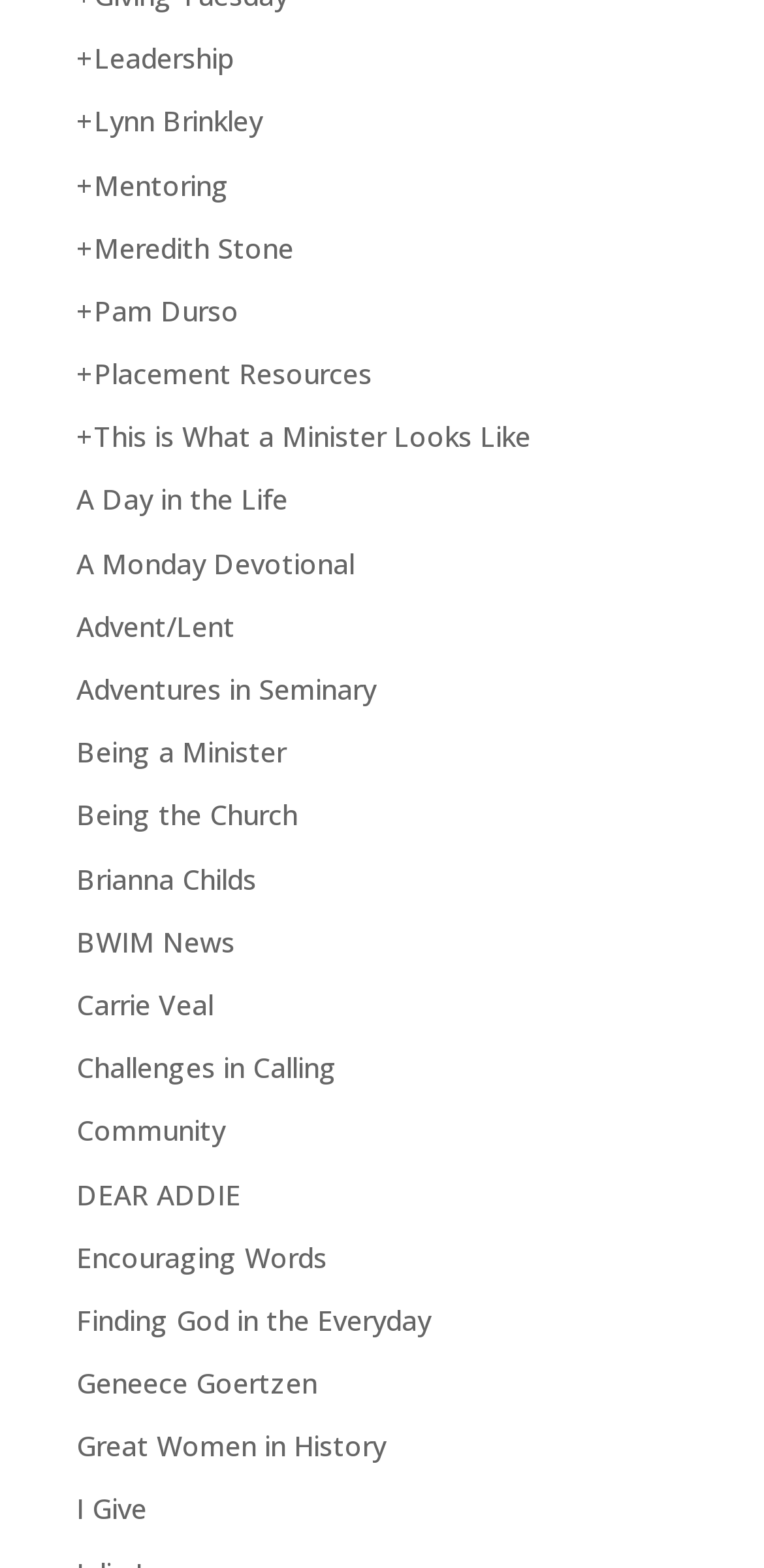Can you provide the bounding box coordinates for the element that should be clicked to implement the instruction: "Click on Leadership"?

[0.1, 0.025, 0.305, 0.049]